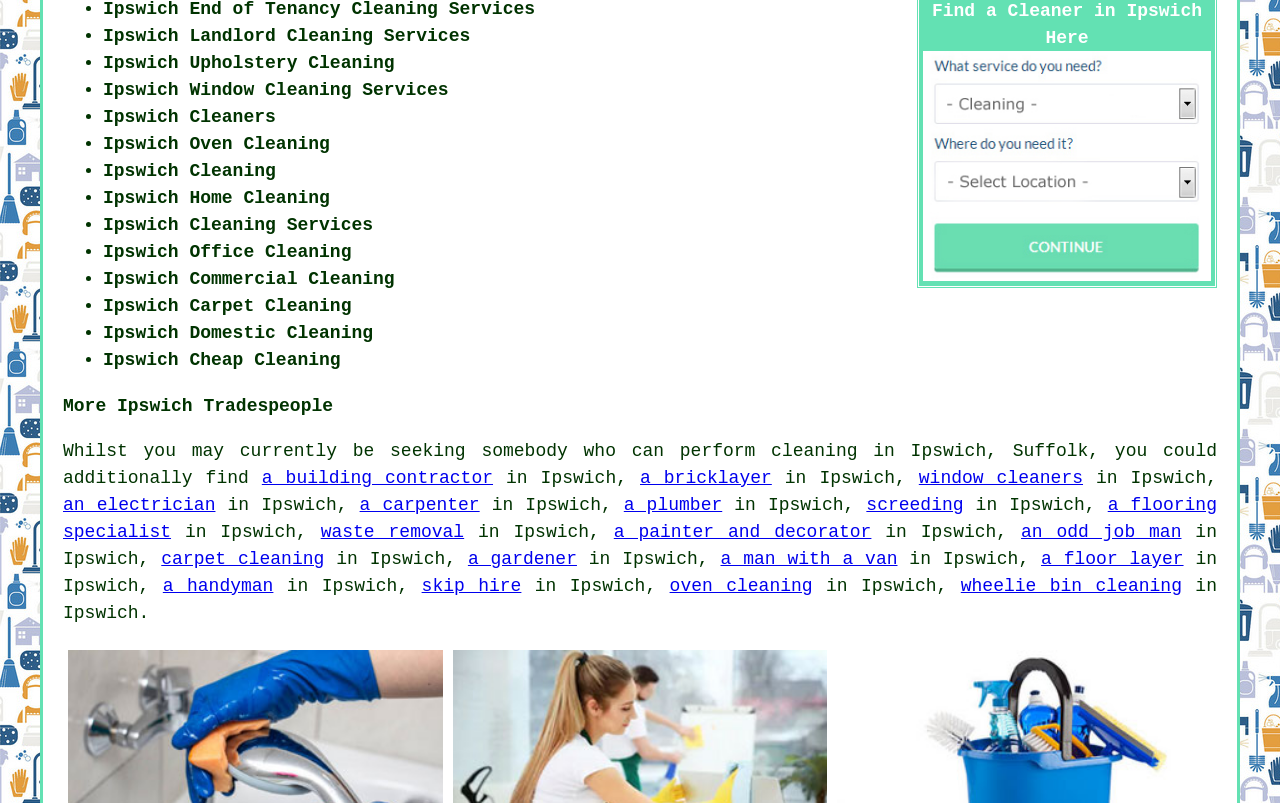Please mark the bounding box coordinates of the area that should be clicked to carry out the instruction: "Click on 'Cleaning Services in Ipswich Suffolk'".

[0.721, 0.332, 0.946, 0.357]